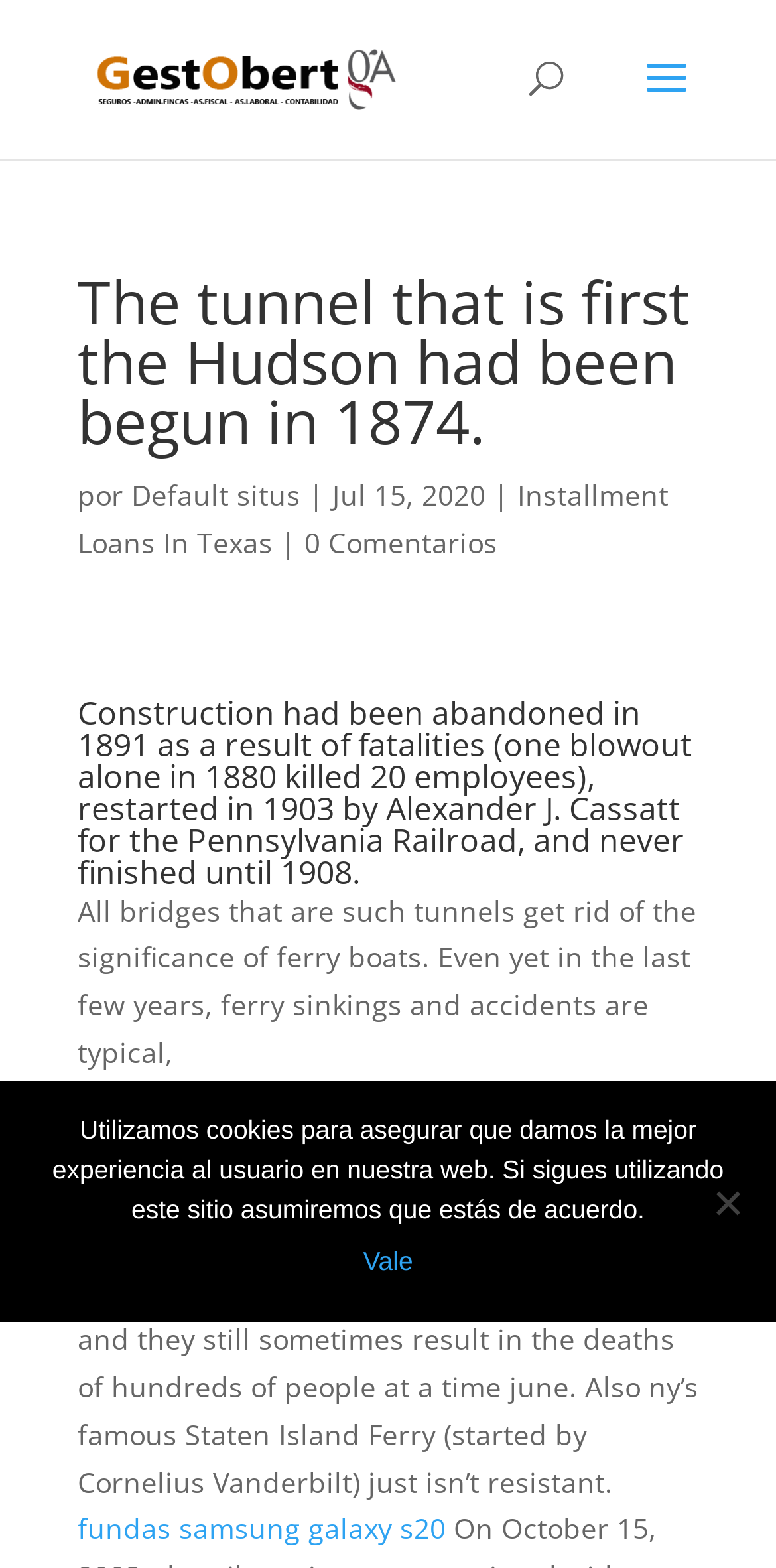Extract the text of the main heading from the webpage.

The tunnel that is first the Hudson had been begun in 1874.